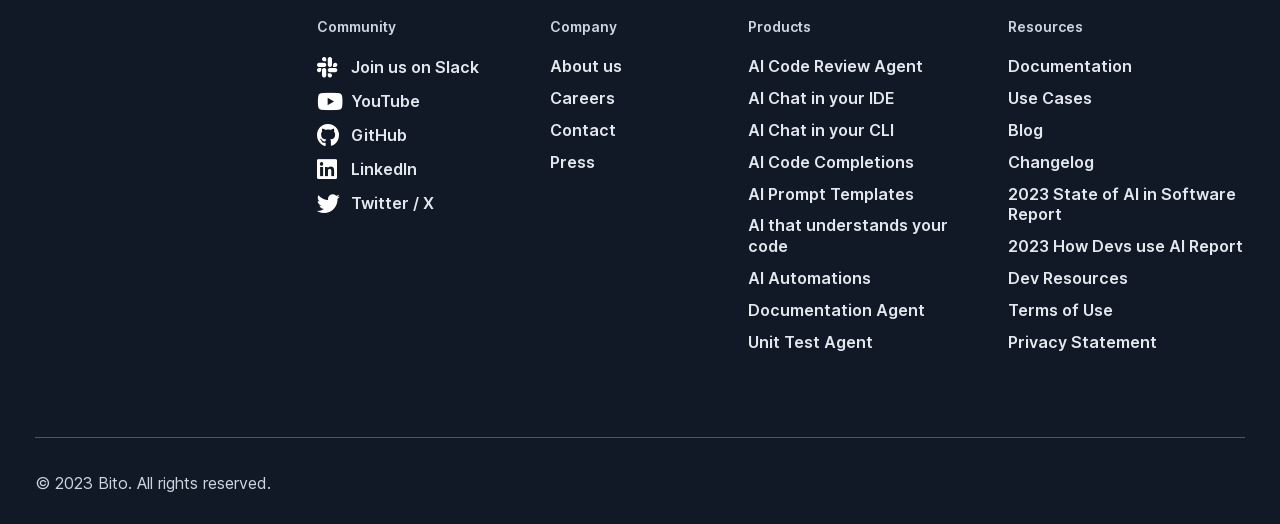Please locate the bounding box coordinates for the element that should be clicked to achieve the following instruction: "Explore AI Code Review Agent". Ensure the coordinates are given as four float numbers between 0 and 1, i.e., [left, top, right, bottom].

[0.584, 0.108, 0.772, 0.147]